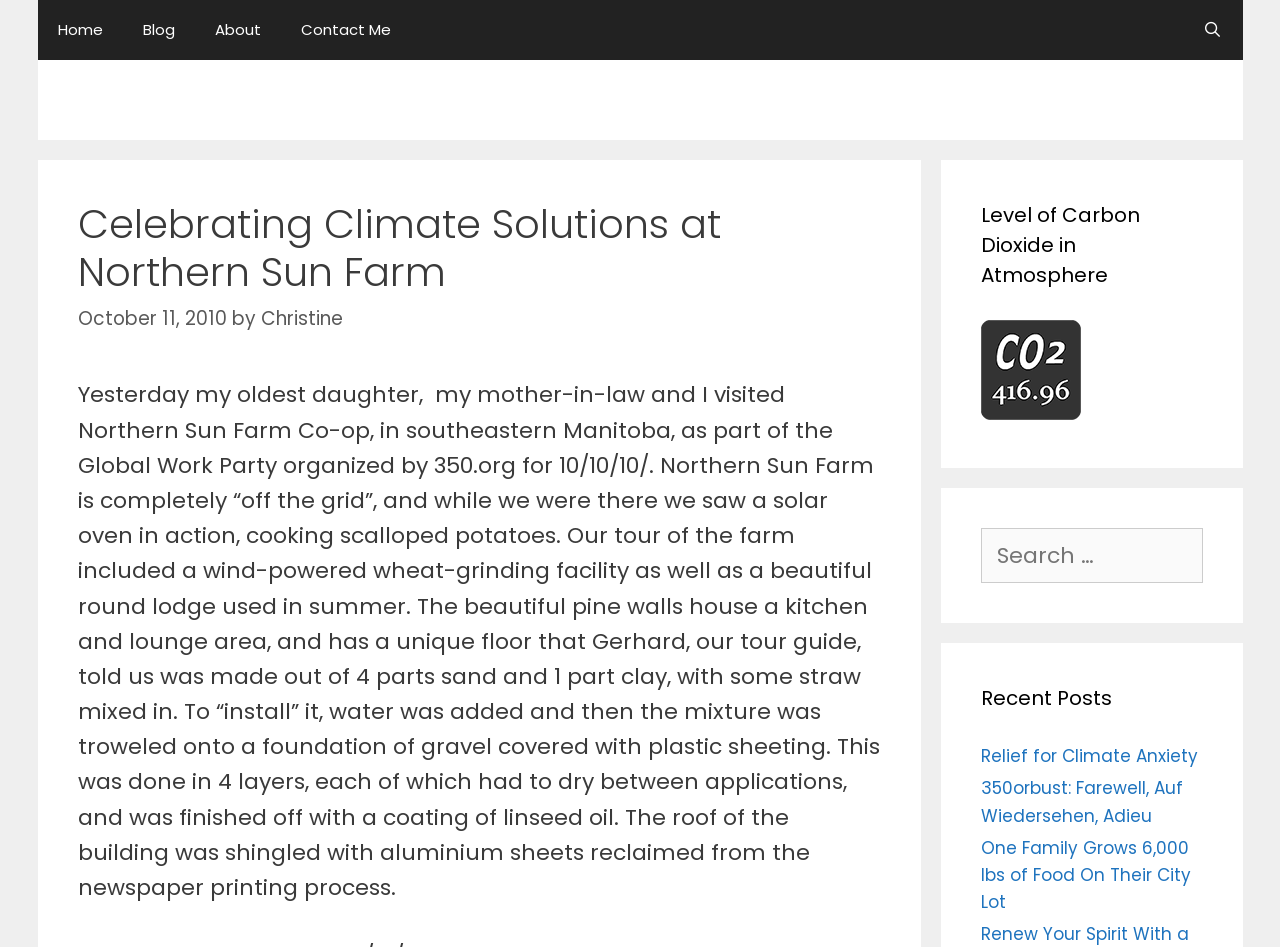What is the topic of the blog post?
From the image, respond using a single word or phrase.

Celebrating Climate Solutions